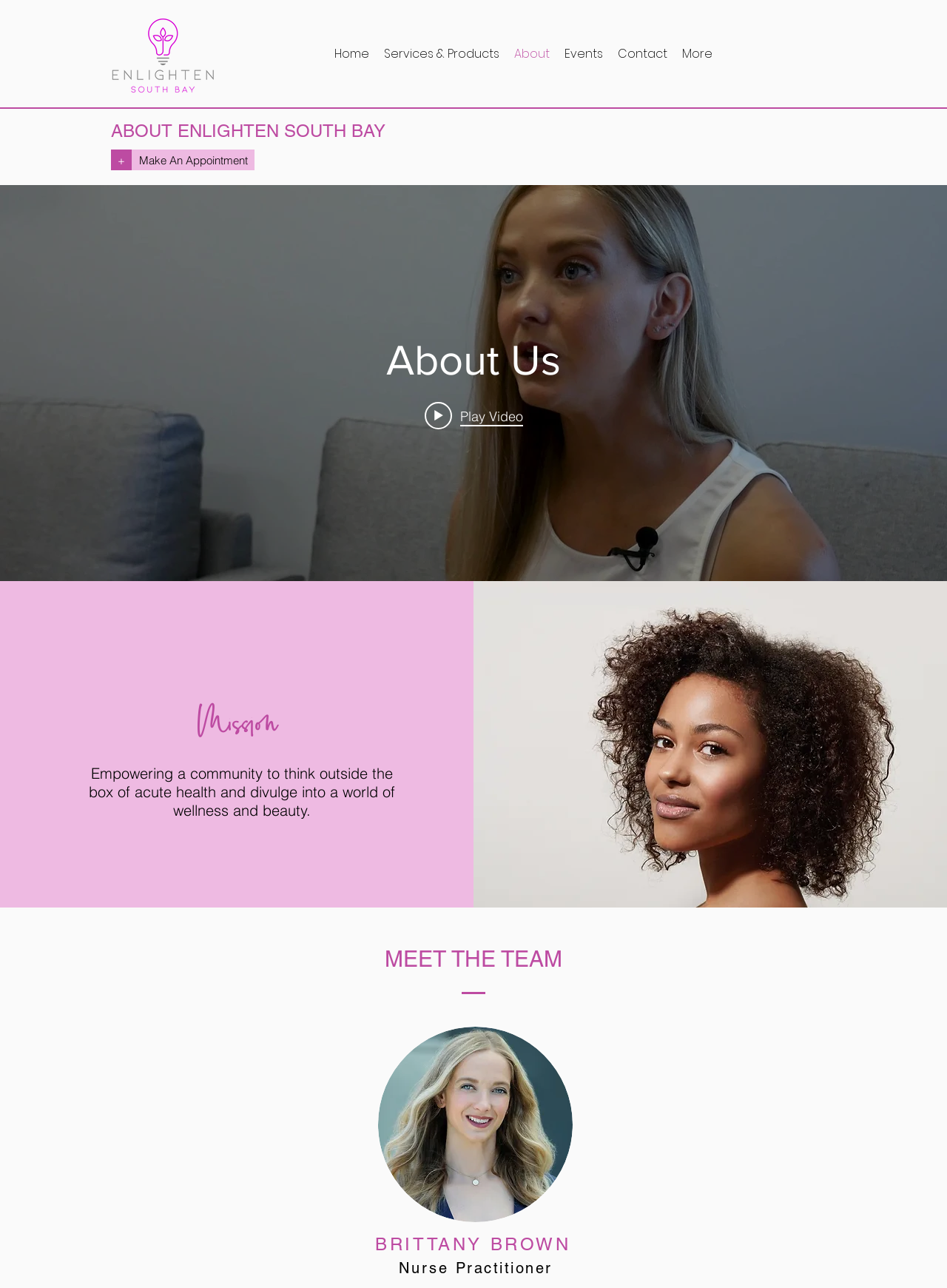Explain in detail what is displayed on the webpage.

The webpage is about Enlighten South Bay, a healthcare provider that focuses on patient-centered care with a holistic approach. At the top left, there is a link to the website's homepage. Below it, a navigation menu is situated, containing links to various sections such as Home, Services & Products, About, Events, and Contact. 

On the top right, a heading "ABOUT ENLIGHTEN SOUTH BAY" is prominently displayed. Below it, there are two links: "Make An Appointment" and a "+" icon. 

Further down, a heading "VAGINAL REJUVENATION" is situated, indicating a specific service offered by the healthcare provider. 

The main content area is divided into sections. On the left, there is a region containing a video widget with an image labeled "About Us" and a heading "About Us" above it. Below the image, a "Play Video" link is provided. 

To the right of the video widget, a heading "Mission" is displayed, followed by a paragraph of text that describes the healthcare provider's mission, emphasizing empowerment and wellness. 

Below the mission statement, a heading "MEET THE TEAM" is situated, followed by an image of a team member, Brittany Brown, with her title "Nurse Practitioner" displayed below her name.